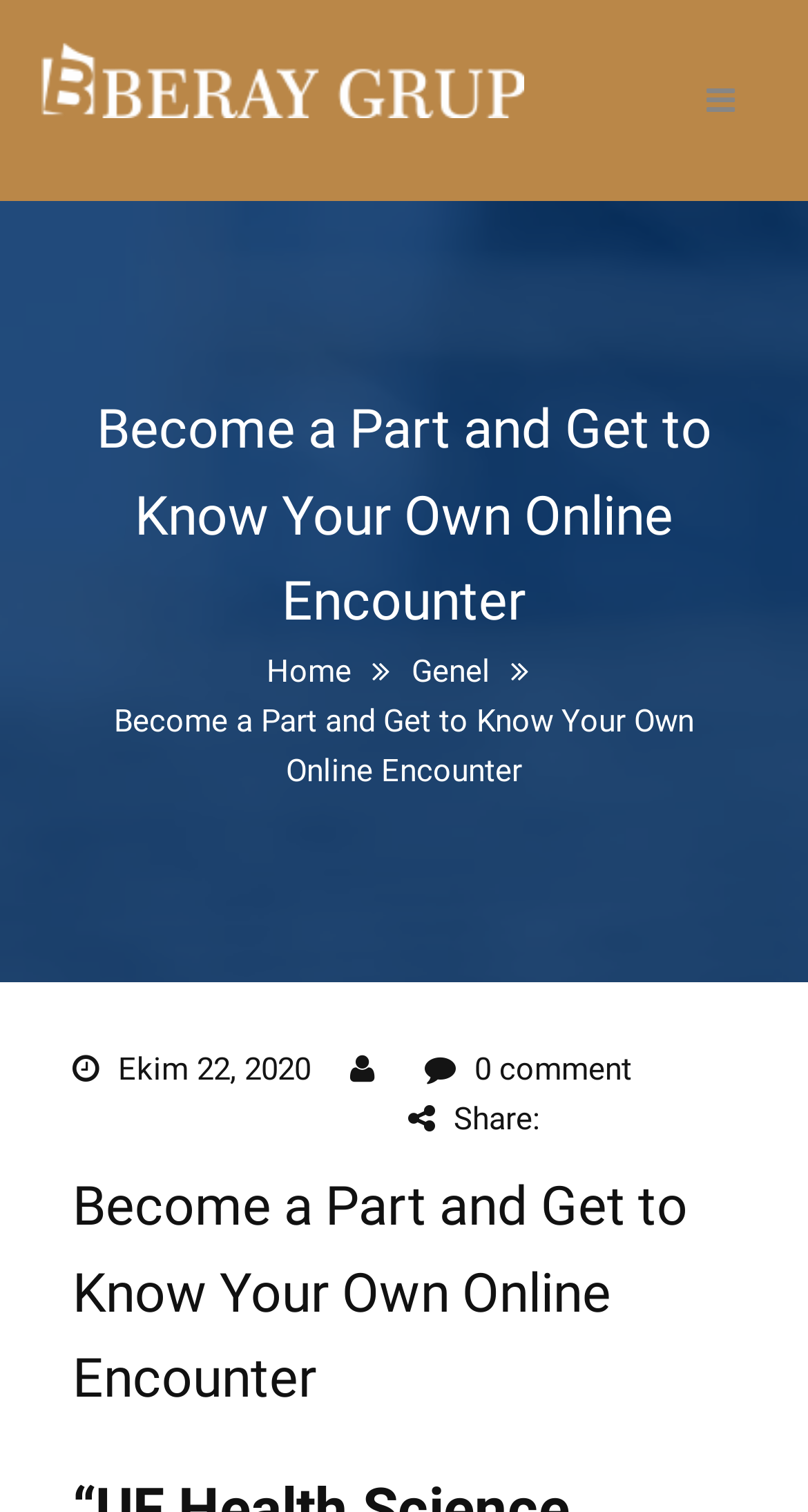Predict the bounding box coordinates of the UI element that matches this description: "Genel". The coordinates should be in the format [left, top, right, bottom] with each value between 0 and 1.

[0.509, 0.432, 0.655, 0.456]